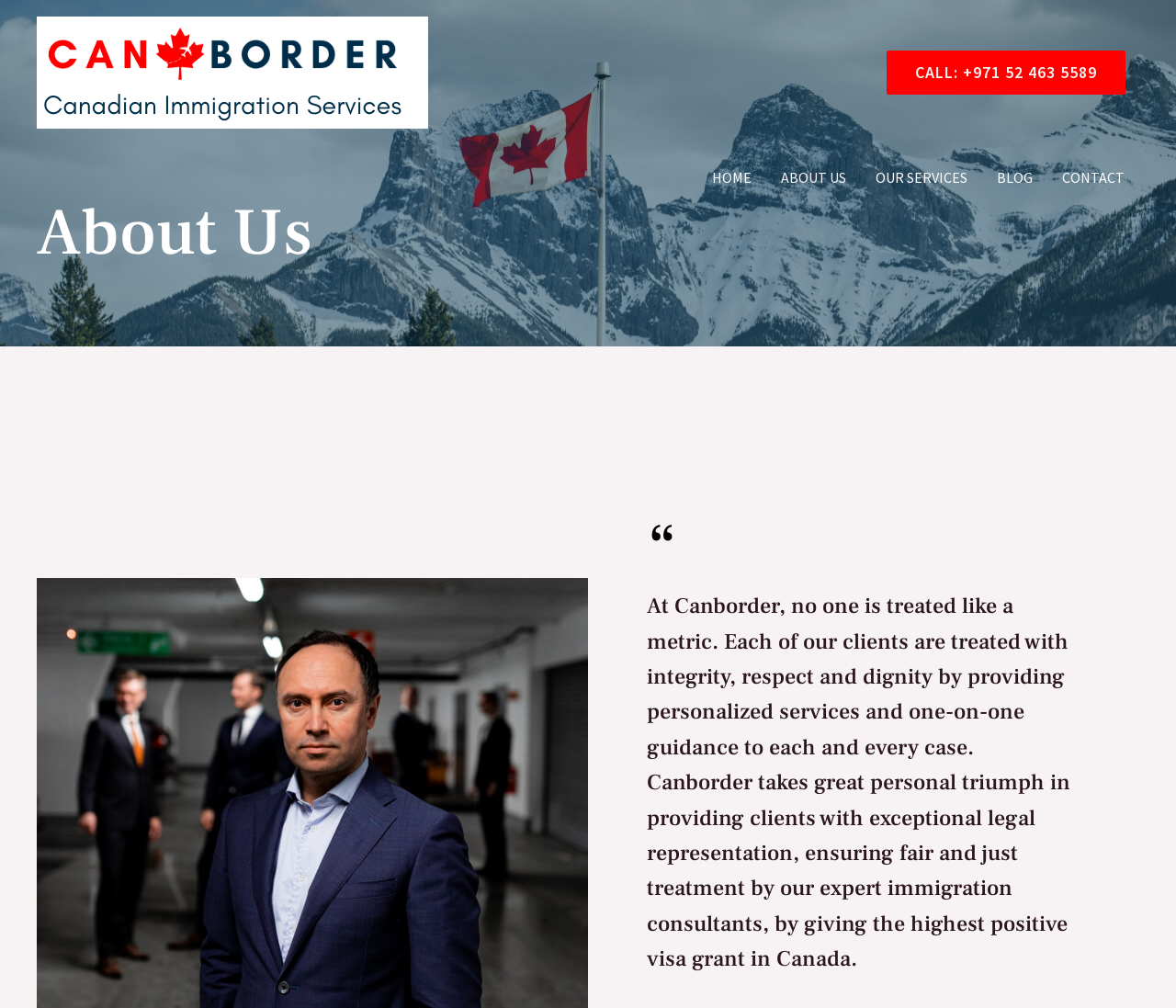Using the provided element description: "Our Services", identify the bounding box coordinates. The coordinates should be four floats between 0 and 1 in the order [left, top, right, bottom].

[0.732, 0.144, 0.835, 0.208]